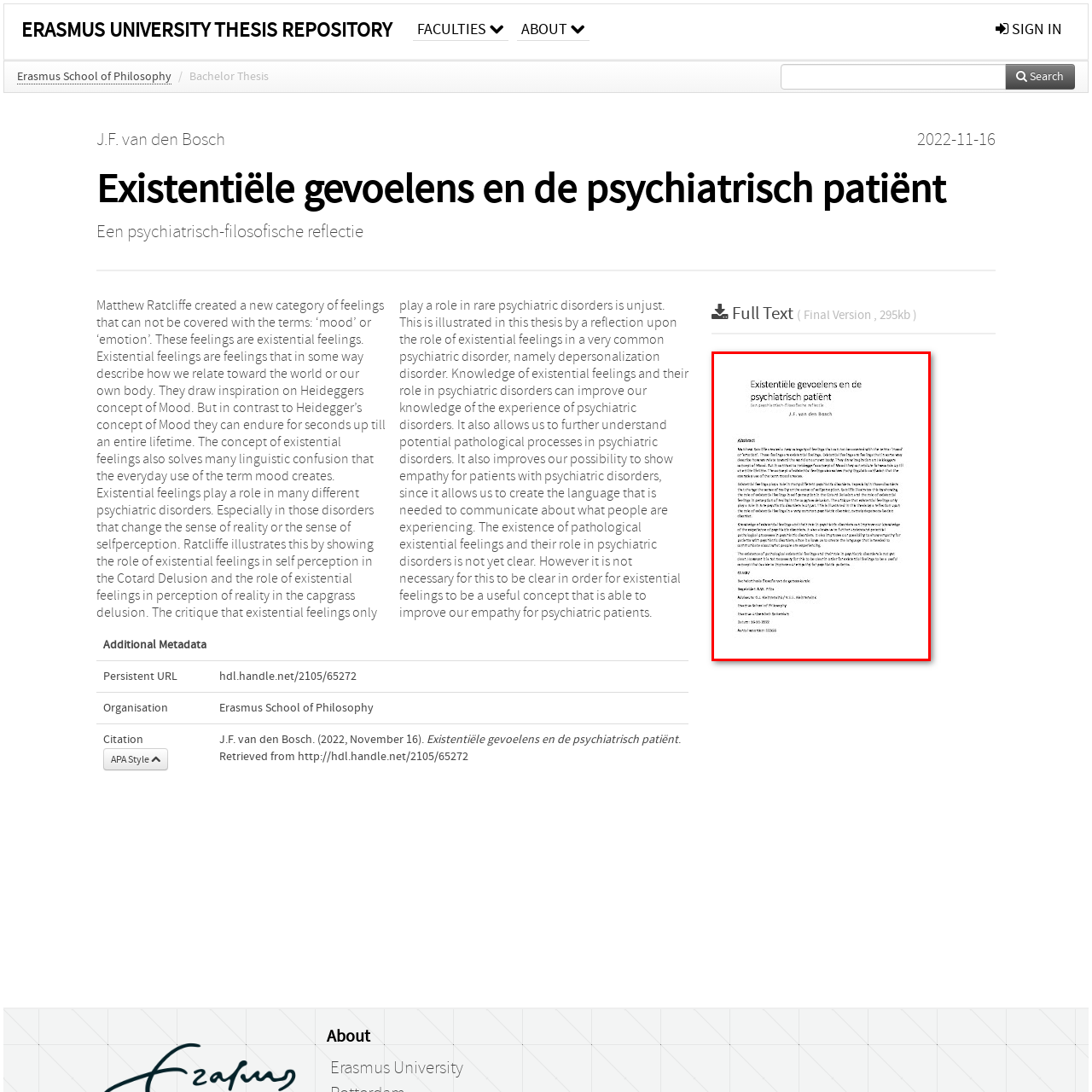Who is the author of the thesis?
Check the image inside the red boundary and answer the question using a single word or brief phrase.

J.F. van den Bosch